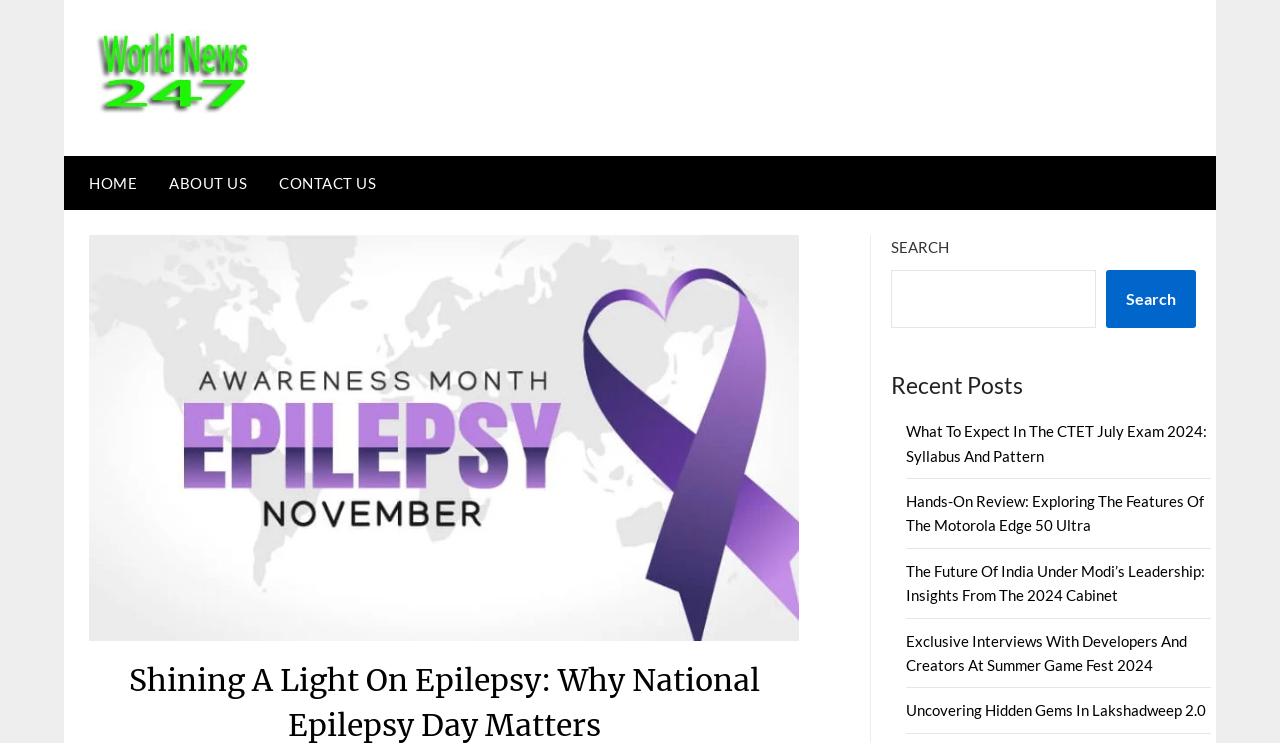Please find the bounding box coordinates of the section that needs to be clicked to achieve this instruction: "Explore 'Photography'".

None